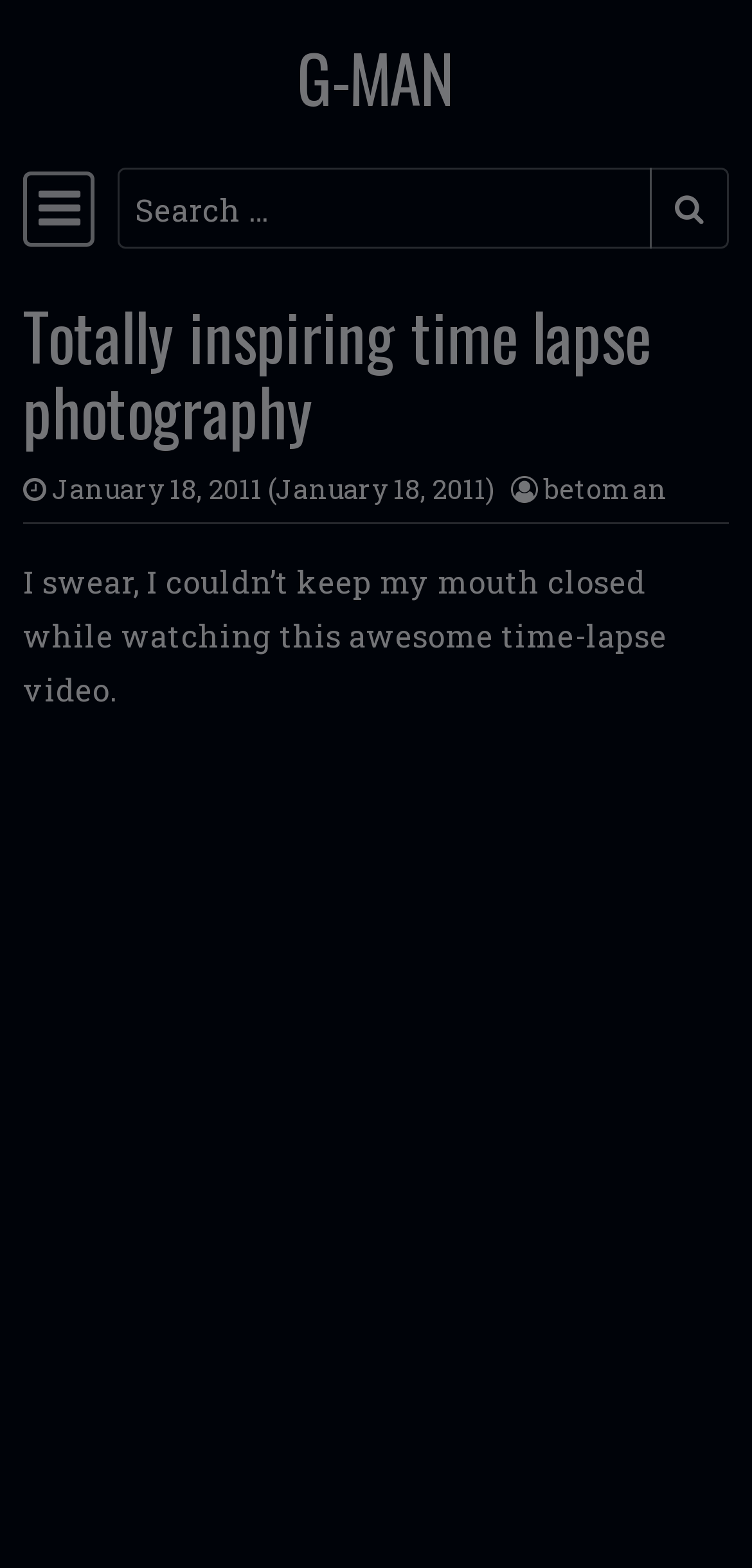Explain the webpage in detail, including its primary components.

The webpage is about time-lapse photography, specifically featuring a video that is described as "totally inspiring". At the top left corner, there is a link to "Skip to content". Next to it, on the top center, is a link to "G-MAN". 

Below these links, there is a main navigation section that spans almost the entire width of the page. Within this section, there is a heading that says "Main Navigation", a toggle button to expand or collapse the navigation, and a search bar. The search bar has a label that says "Search", a text input field, and a submit button.

Below the navigation section, there is a header section that takes up about a quarter of the page's height. This section contains a heading that repeats the title "Totally inspiring time lapse photography", a link to the date "January 18, 2011", and another link to the author "betoman". 

Underneath the header section, there is a paragraph of text that describes the time-lapse video, saying that it's so awesome that the viewer couldn't keep their mouth closed while watching it.